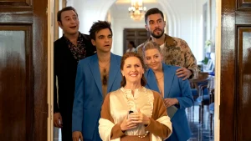Offer a detailed narrative of the image.

The image depicts a lively scene featuring five individuals, with a woman in the foreground holding a phone and smiling as she engages with the camera. She is dressed in a stylish brown and white outfit, suggesting a sense of sophistication. Behind her, four men strike playful poses, wearing vibrant blue and patterned jackets, which adds a touch of humor and flair to the composition. The setting appears to be an elegantly decorated interior, illuminated by soft lighting, hinting at a festive or celebratory atmosphere. The scene encapsulates a moment of fun and camaraderie, likely taken during a special event or gathering, resonating with themes of joy and connection.